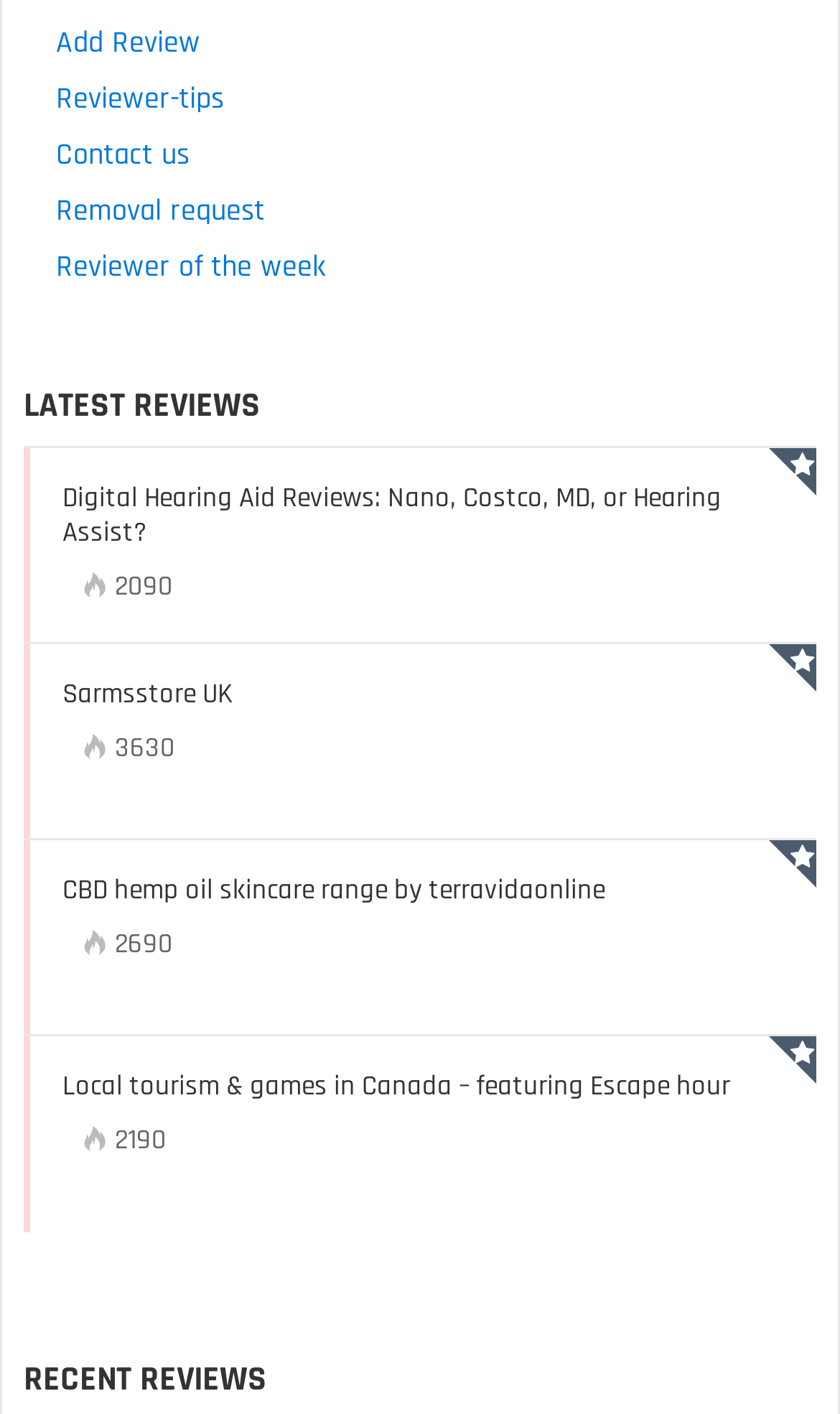Show the bounding box coordinates of the region that should be clicked to follow the instruction: "Click on 'Add Review'."

[0.067, 0.016, 0.238, 0.044]